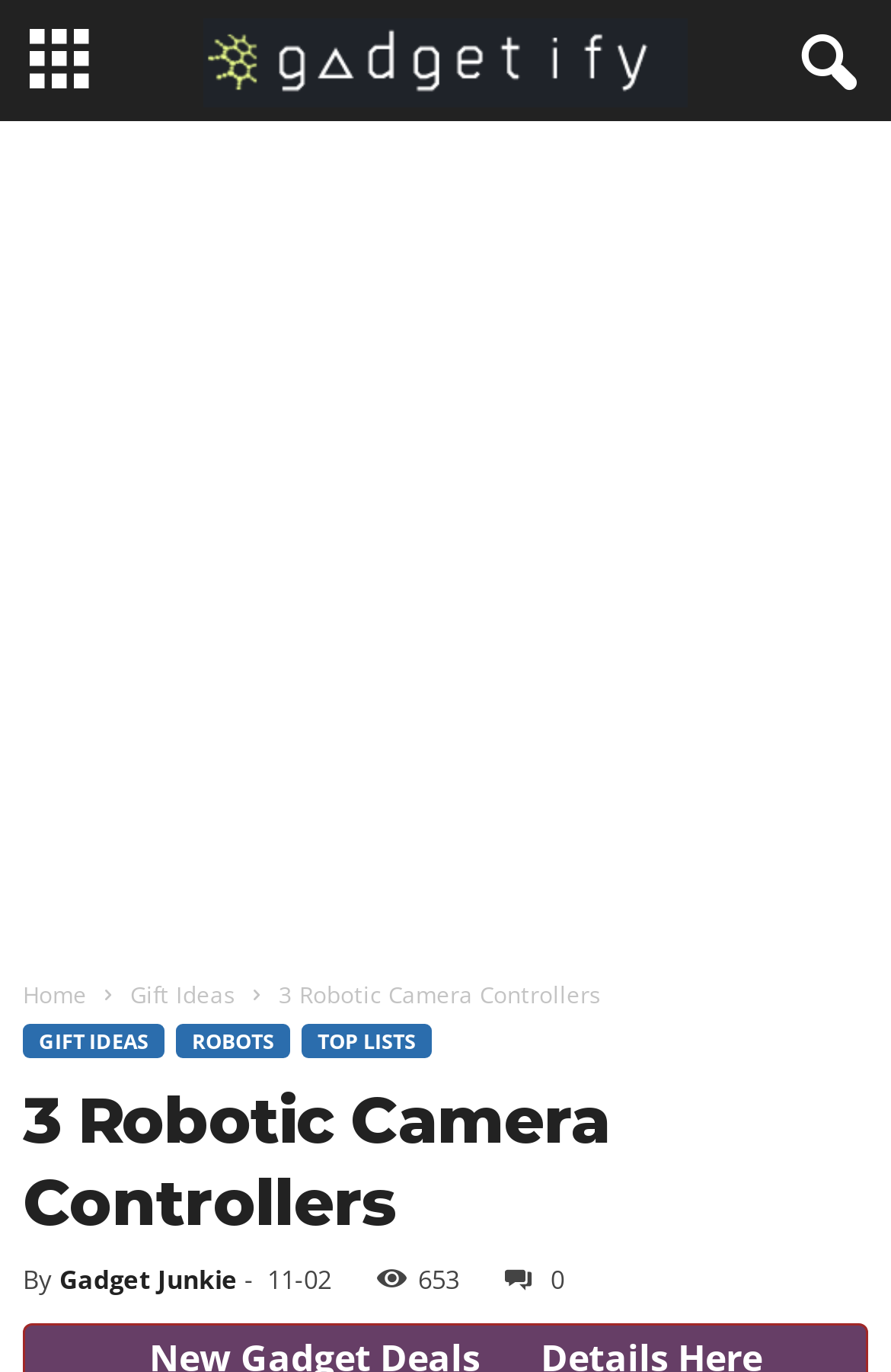How many links are in the top navigation menu?
We need a detailed and exhaustive answer to the question. Please elaborate.

I counted the links in the top navigation menu, which are 'Home', 'Gift Ideas', 'ROBOTS', and 'TOP LISTS', and found that there are 4 links in total.